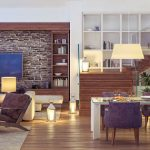Provide a comprehensive description of the image.

The image showcases a beautifully designed modern living space that exudes warmth and sophistication. On the left, there is a cozy seating arrangement featuring a contemporary lounge chair and plush cushions, complemented by soft lighting. A large stone feature wall provides a striking backdrop, adding texture and a natural element to the room. 

Moving towards the right, a stylish dining area is set up with a sleek table surrounded by elegant chairs, inviting casual and formal gatherings alike. The overall color palette incorporates rich wooden tones and soft whites, creating a harmonious and inviting atmosphere. This thoughtfully arranged space demonstrates a blend of comfort and style, making it an ideal setting for relaxation and entertaining. The lighting fixtures, including modern lamps and ambient lights, enhance the space’s inviting vibe, showcasing an effortless balance between design and functionality.